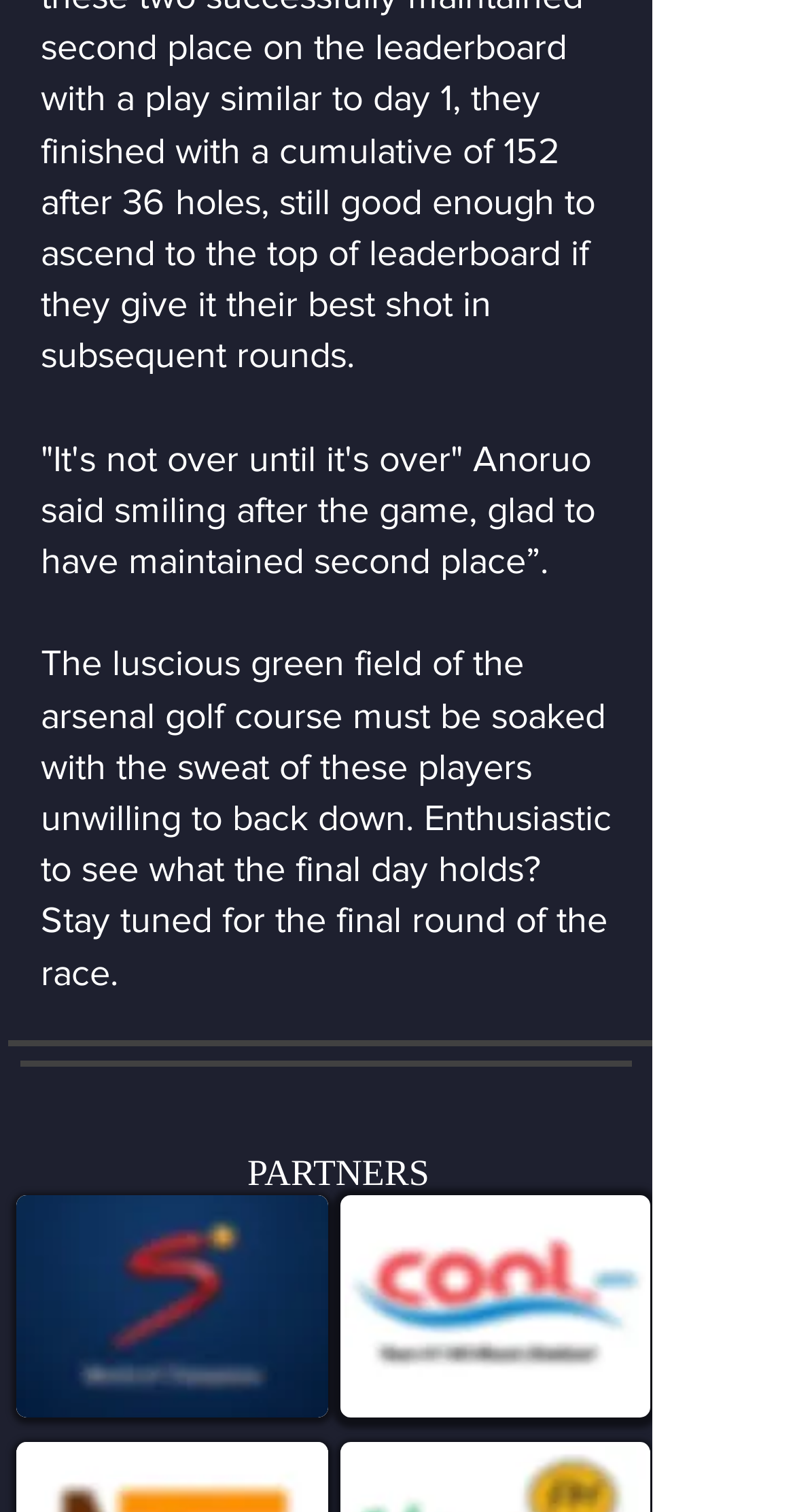What is the name of the golf course mentioned?
Can you give a detailed and elaborate answer to the question?

The article mentions the 'luscious green field of the arsenal golf course', indicating that the golf course being referred to is the Arsenal golf course.